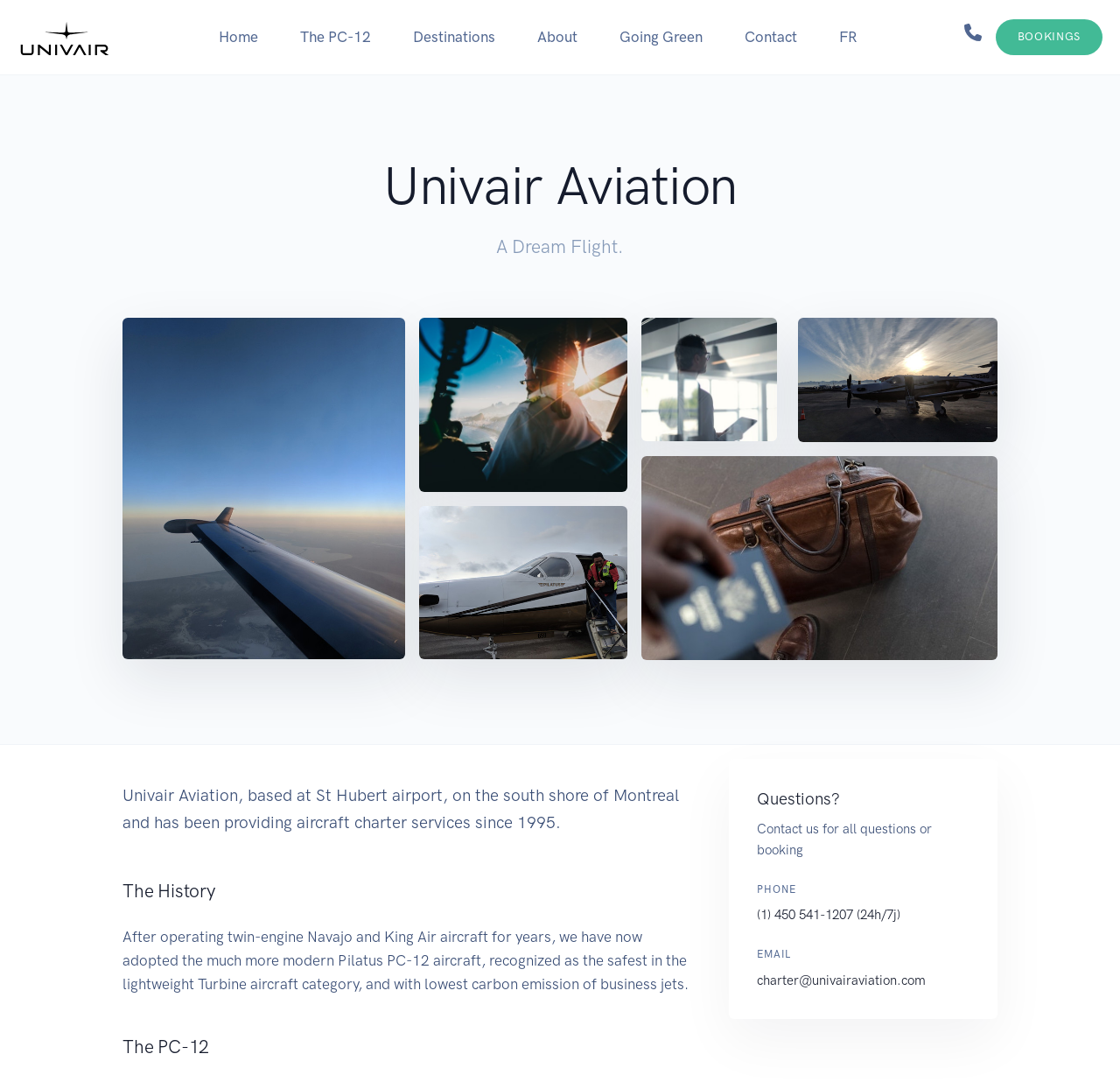Can you find the bounding box coordinates for the element that needs to be clicked to execute this instruction: "Call (1) 450 541-1207"? The coordinates should be given as four float numbers between 0 and 1, i.e., [left, top, right, bottom].

[0.676, 0.839, 0.804, 0.853]